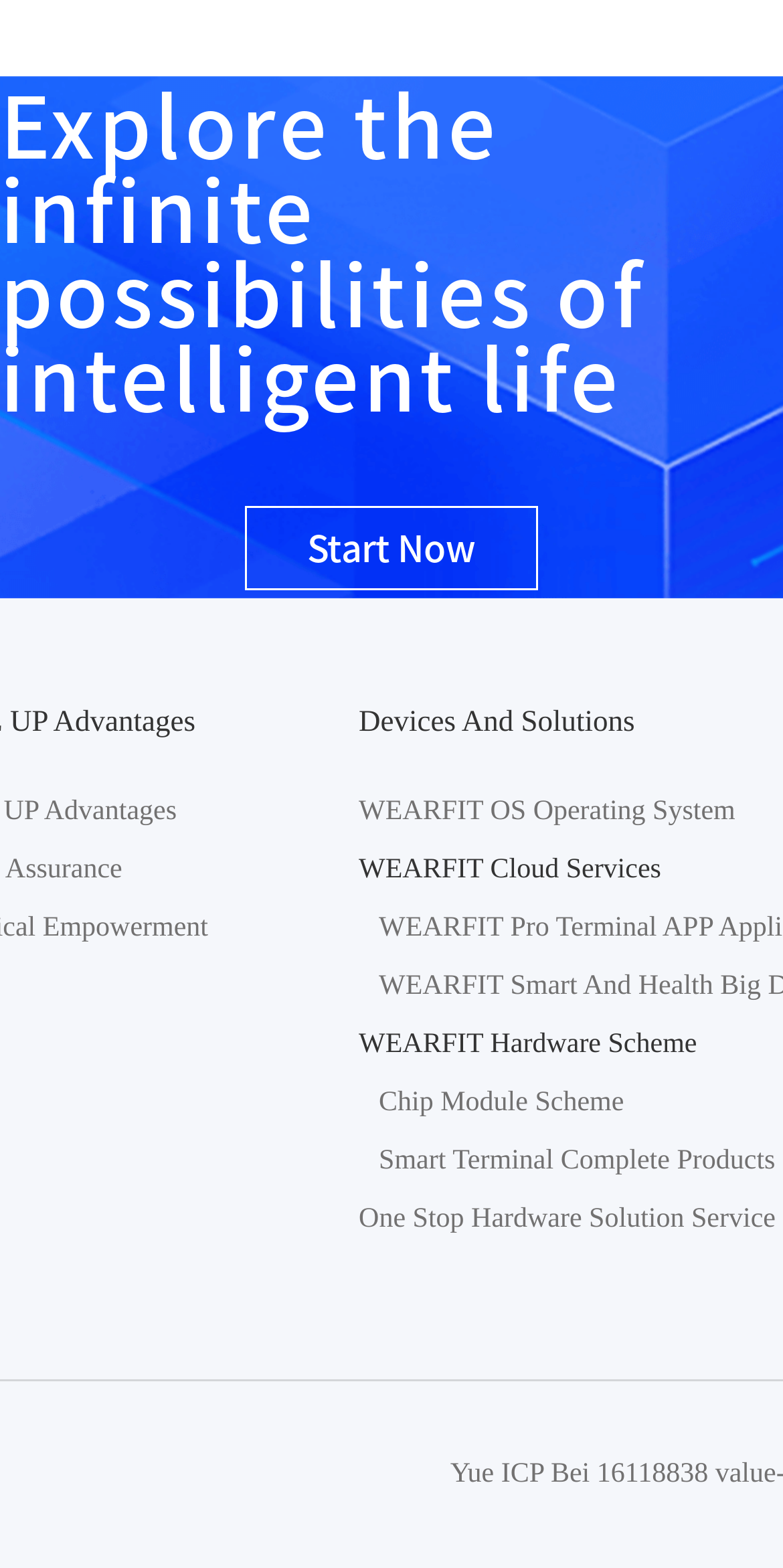What is the purpose of the 'Start Now' button?
Look at the screenshot and respond with one word or a short phrase.

To begin exploring